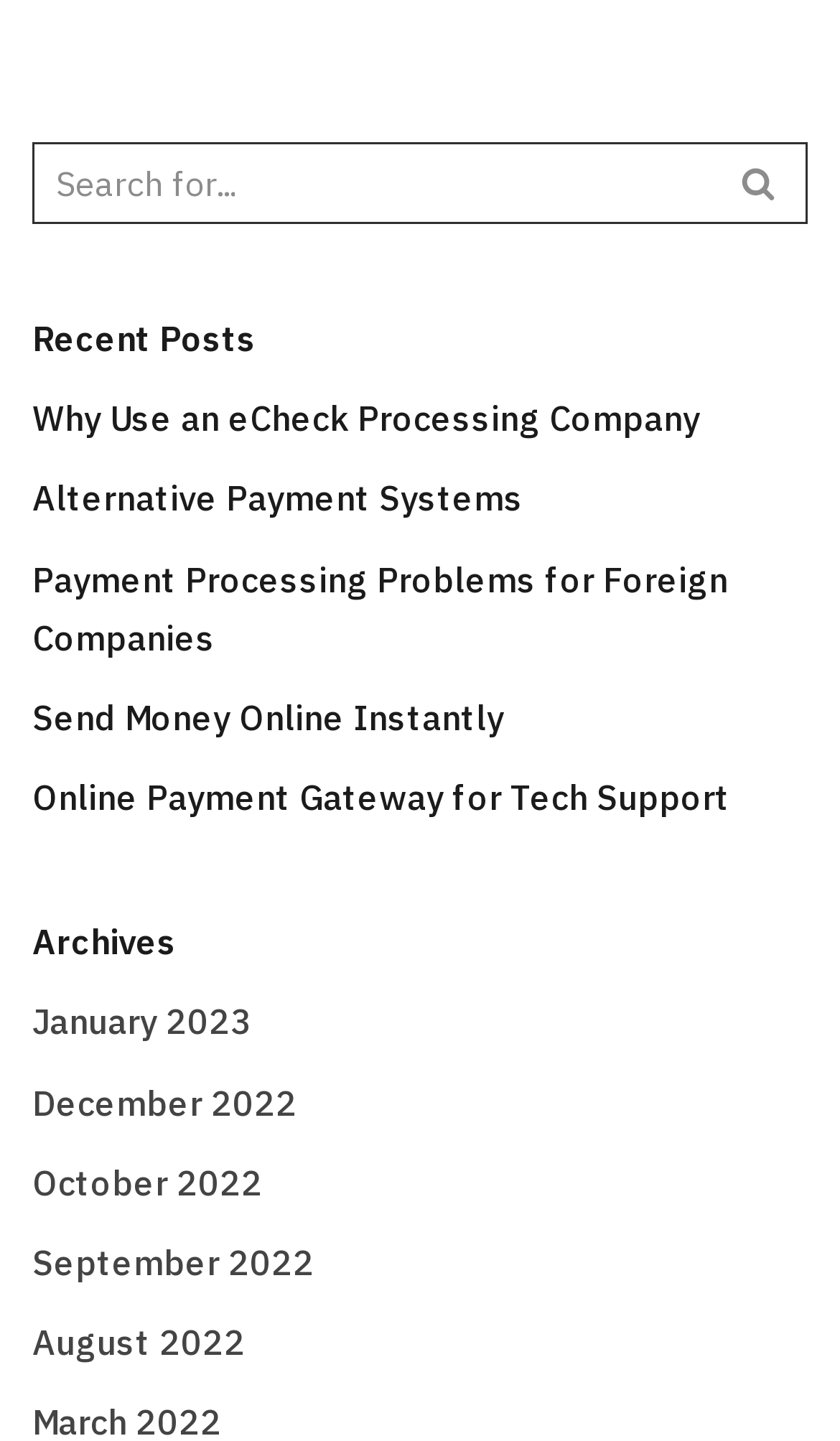Identify the bounding box for the UI element described as: "parent_node: Search for... aria-label="Search"". Ensure the coordinates are four float numbers between 0 and 1, formatted as [left, top, right, bottom].

[0.846, 0.099, 0.962, 0.155]